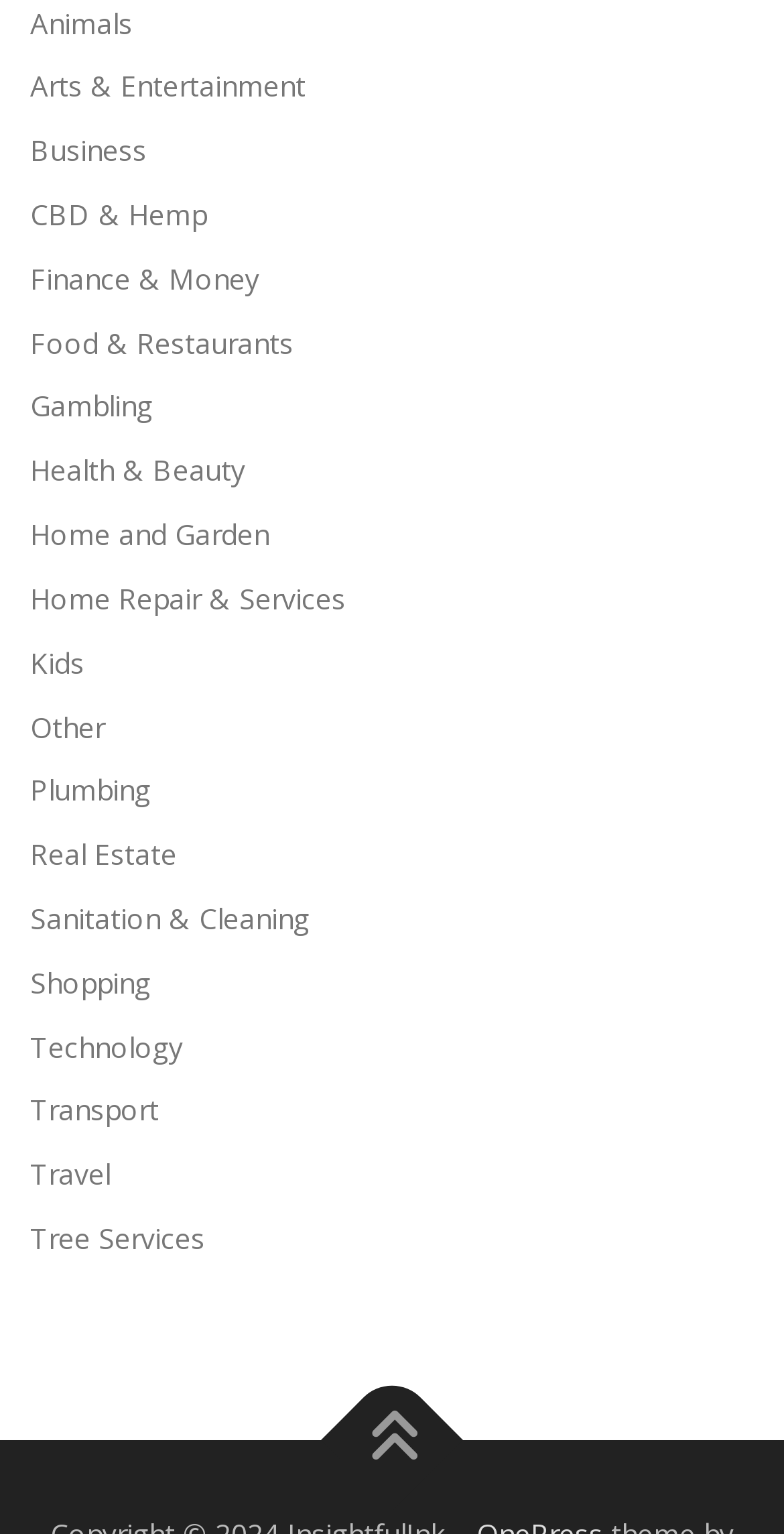Please examine the image and provide a detailed answer to the question: What is the category located below 'Food & Restaurants'?

By analyzing the y1 and y2 coordinates of the link elements, I determined that the category 'Gambling' is located below 'Food & Restaurants'.